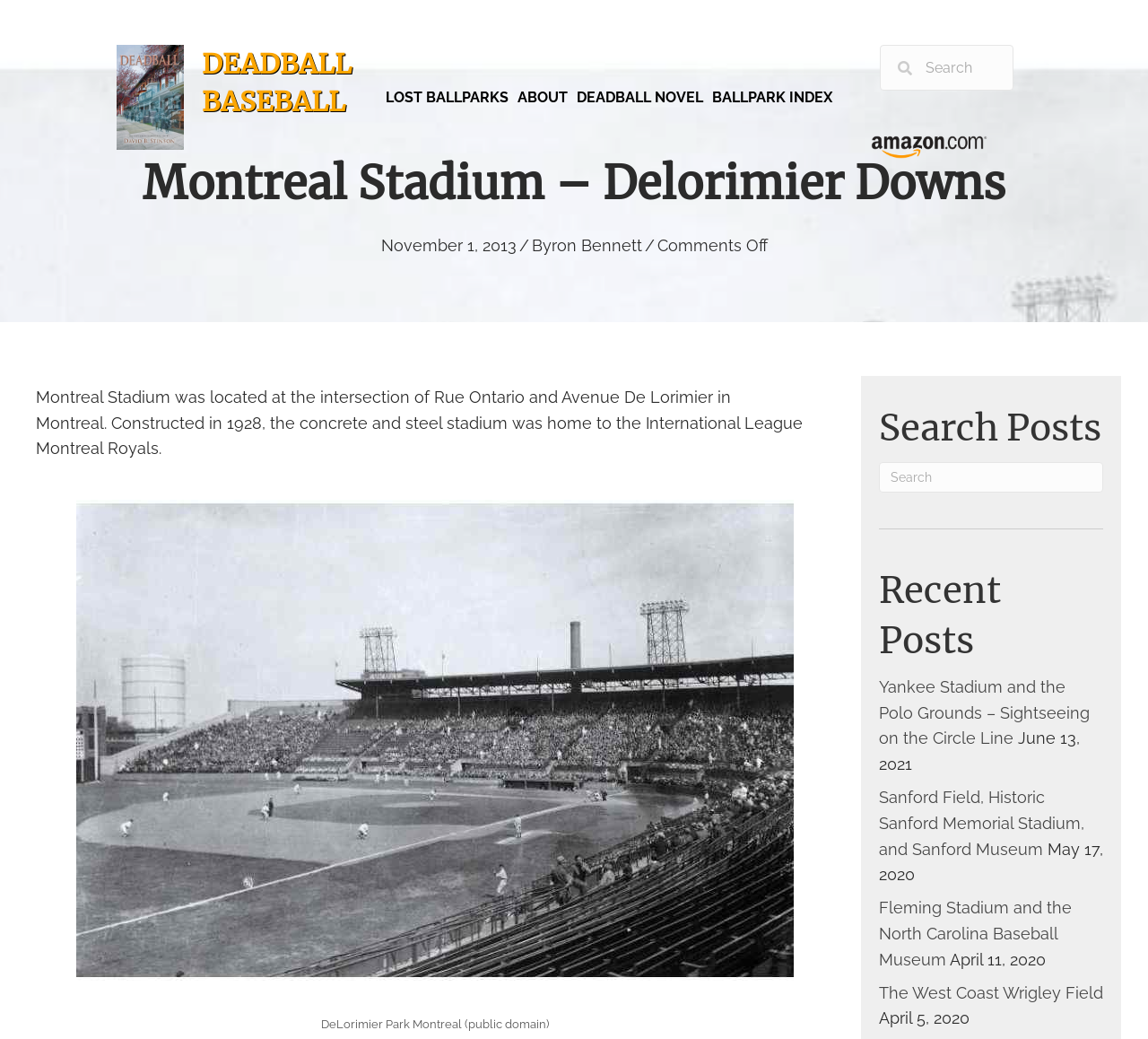Identify the bounding box for the described UI element. Provide the coordinates in (top-left x, top-left y, bottom-right x, bottom-right y) format with values ranging from 0 to 1: Fun Inc. Exclusives

None